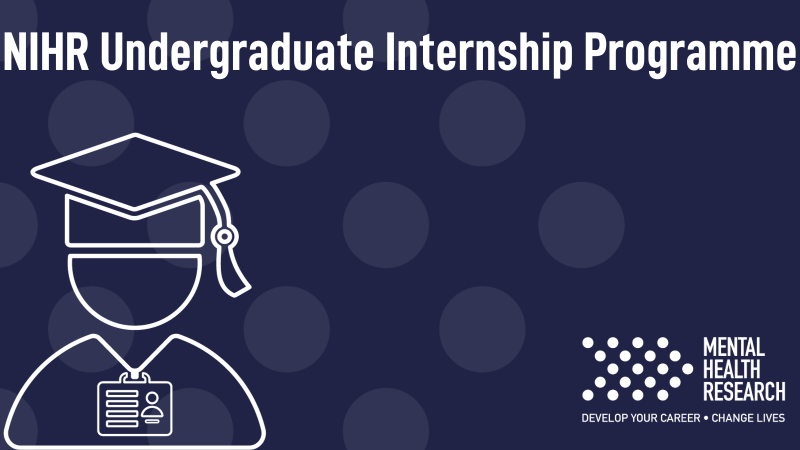Create a vivid and detailed description of the image.

The image showcases the "NIHR Undergraduate Internship Programme," an initiative designed to provide opportunities for students in the field of mental health research. It features a visually appealing graphic of a graduate wearing a cap and gown, with an identification badge, symbolizing the internship's focus on fostering new talent in mental health. The background is a bold dark color with circular patterns, enhancing the professional yet welcoming atmosphere of the program. Prominently displayed at the bottom right is the logo for Mental Health Research, accompanied by a tagline that encourages individuals to "Develop your career • Change lives," emphasizing the impact of the internship on both personal growth and the broader mental health landscape.